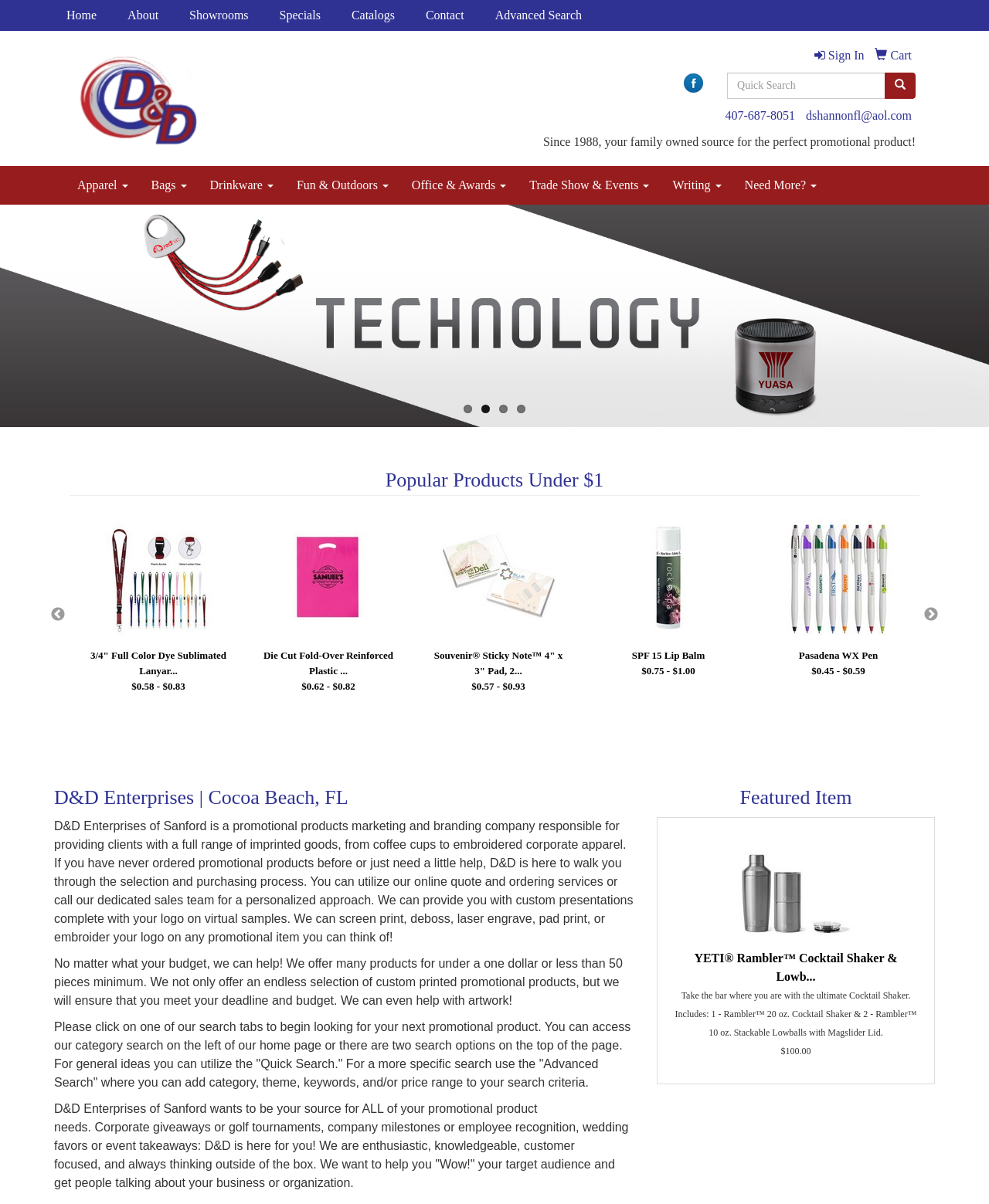Detail the various sections and features present on the webpage.

This webpage is about D&D Enterprises, a promotional products marketing and branding company based in Cocoa Beach, Florida. At the top of the page, there is a navigation menu with links to different sections of the website, including Home, About, Showrooms, Specials, Catalogs, Contact, and Advanced Search. Below the navigation menu, there is a logo of D&D Enterprises with a link to the company's homepage.

On the top right corner of the page, there are links to sign in and view the shopping cart. Next to these links, there is a search bar with a button to initiate the search. Below the search bar, there are social media links, including Facebook.

The main content of the page is divided into several sections. The first section introduces the company, stating that it has been in business since 1988 and provides a wide range of promotional products. Below this introduction, there are links to different product categories, such as Apparel, Bags, Drinkware, and more.

The next section features a slideshow with an image of ballpoint pens. Below the slideshow, there is a heading that reads "Popular Products Under $1" and a list of products with prices.

The following section provides more information about the company, including its mission and services. The company offers custom presentations, online quote and ordering services, and a dedicated sales team to help clients with their promotional product needs.

Below this section, there is a heading that reads "Featured Item" and a product description of a YETI Rambler Cocktail Shaker & Lowball. The product description includes an image, price, and details about the product.

Throughout the page, there are several calls to action, encouraging visitors to search for products, contact the company, or learn more about its services.